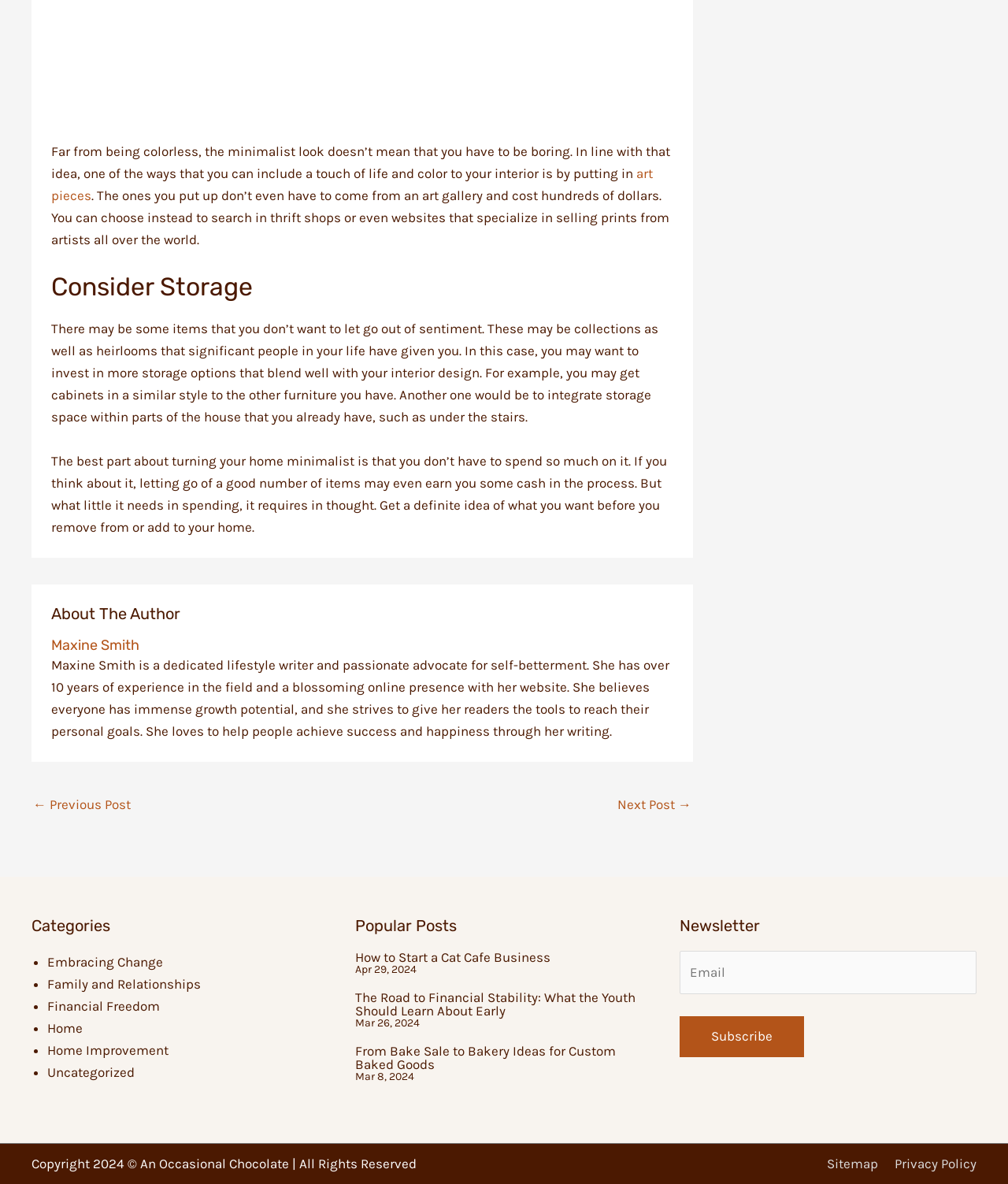From the screenshot, find the bounding box of the UI element matching this description: "Uncategorized". Supply the bounding box coordinates in the form [left, top, right, bottom], each a float between 0 and 1.

[0.047, 0.899, 0.134, 0.912]